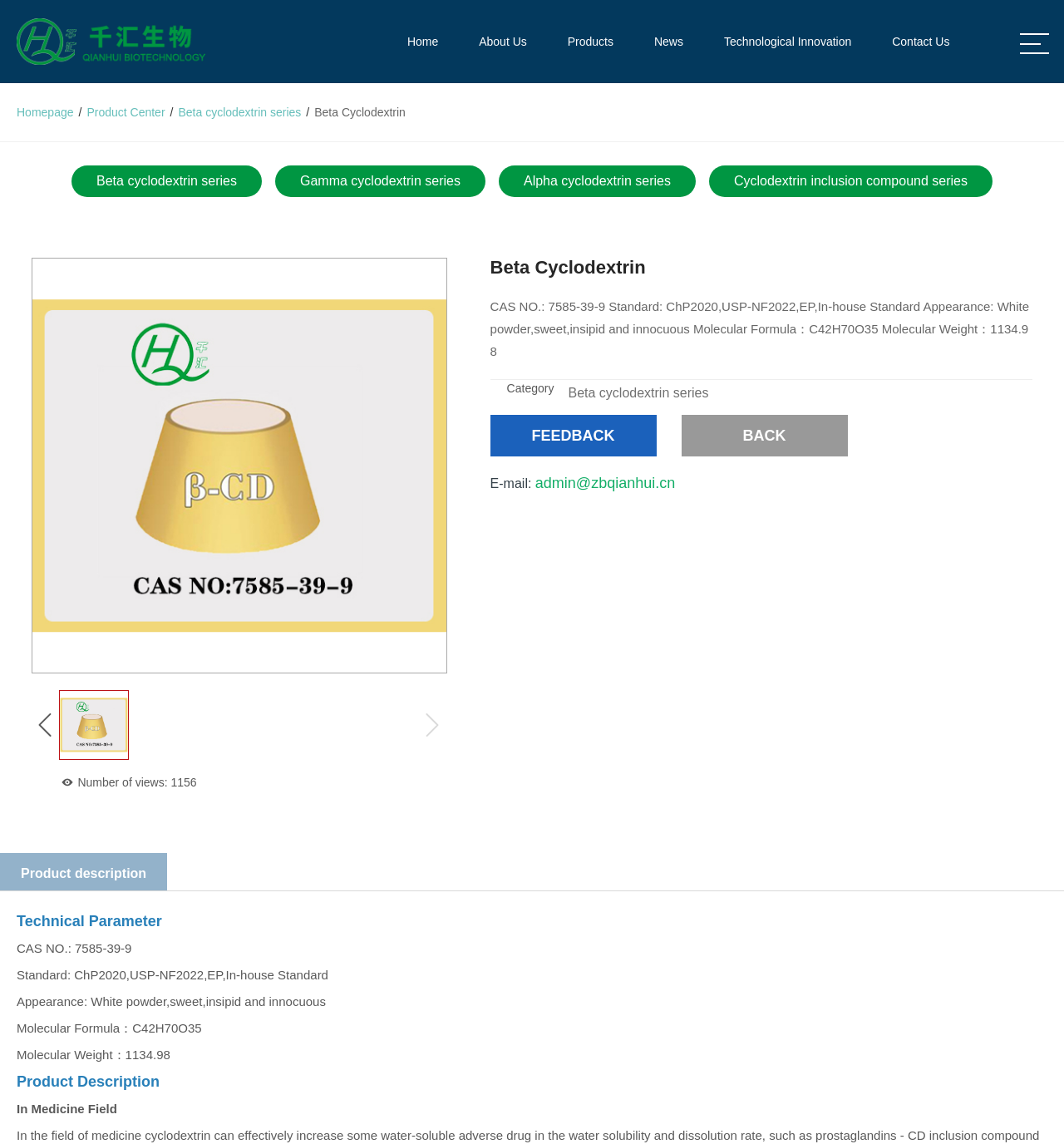Illustrate the webpage's structure and main components comprehensively.

The webpage is about Beta Cyclodextrin, a product offered by Zibo Qianhui Biological Technology Co., Ltd. At the top left corner, there is a logo image and a link to the company's homepage. Next to it, there are several navigation links, including "Home", "About Us", "Products", "News", "Technological Innovation", and "Contact Us".

Below the navigation links, there is a section with three columns. The left column has a heading "Beta cyclodextrin series" and links to other cyclodextrin series, including Gamma, Alpha, and Cyclodextrin inclusion compound series. The middle column has a heading "Beta Cyclodextrin" and displays the product's information, including its CAS number, standard, appearance, molecular formula, and molecular weight. The right column has a section with a heading "Product description" and displays some technical parameters of the product.

There are two images on the page, one at the top right corner and another at the bottom left corner. The top right image is an advertisement or a promotional image, while the bottom left image is related to the product.

At the bottom of the page, there are some links, including "FEEDBACK", "BACK", and an email address. There is also a section with a heading "Product description" and displays some information about the product's application in the medicine field.